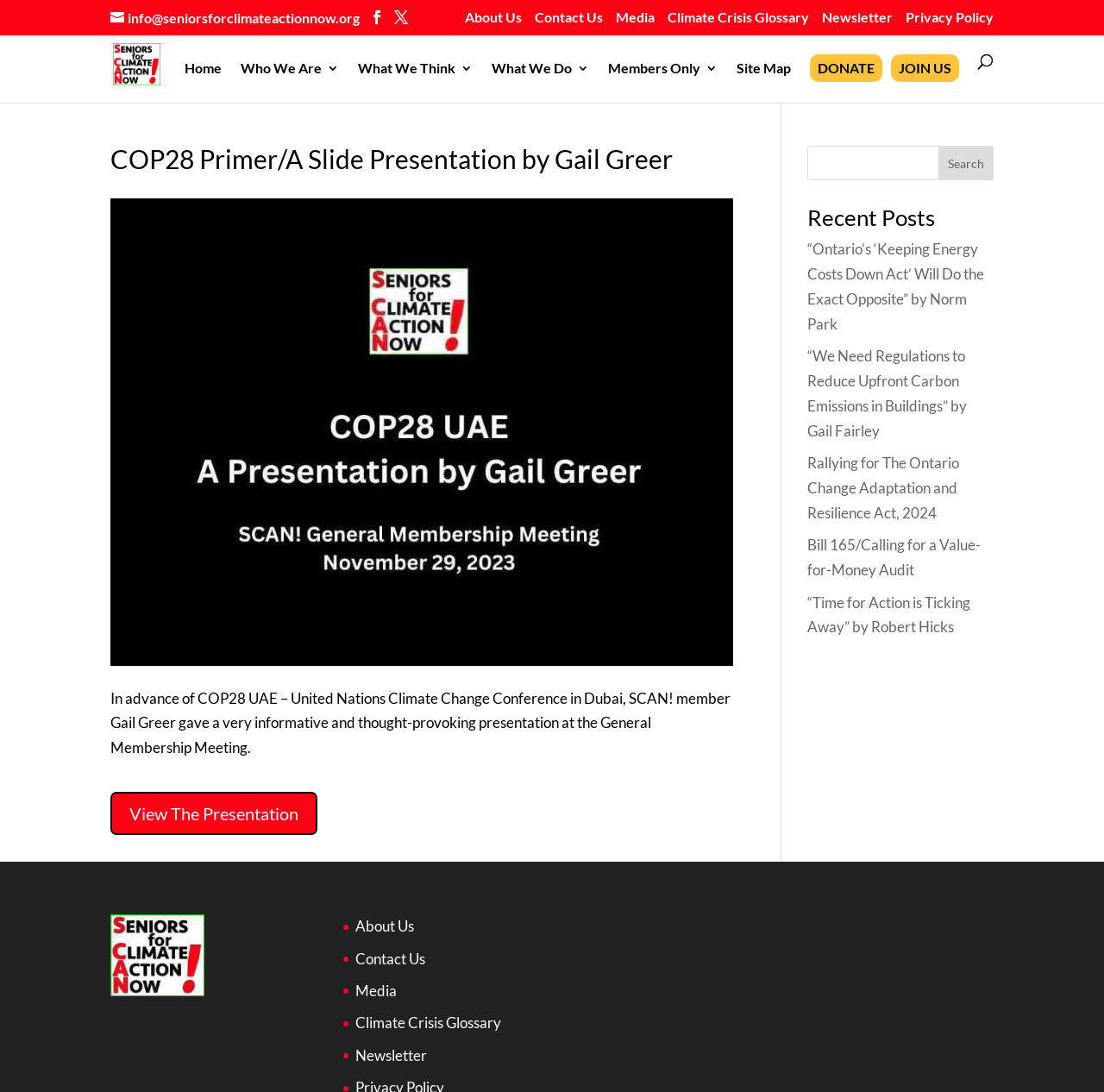What is the purpose of the 'Search' button?
Carefully analyze the image and provide a detailed answer to the question.

I found the answer by looking at the search box and button on the webpage. The search box has a placeholder text 'Search for:', and the button next to it says 'Search'. This suggests that the purpose of the button is to search the website for relevant content.